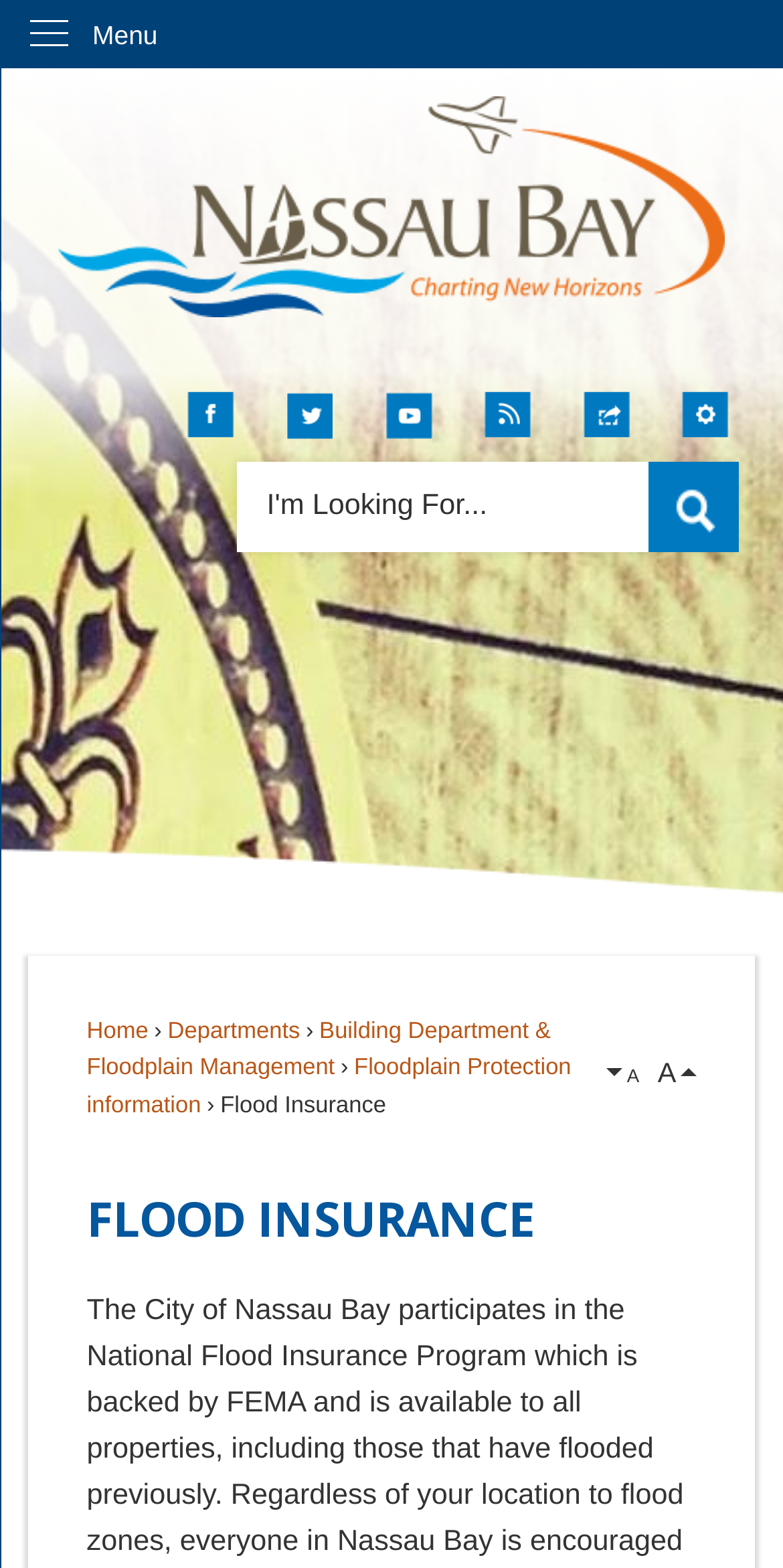Give a succinct answer to this question in a single word or phrase: 
What social media platforms are available on the webpage?

Facebook, Twitter, Youtube, RSS